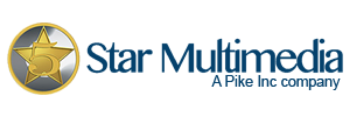What is the name of the parent company?
Answer the question with a single word or phrase by looking at the picture.

Pike Inc